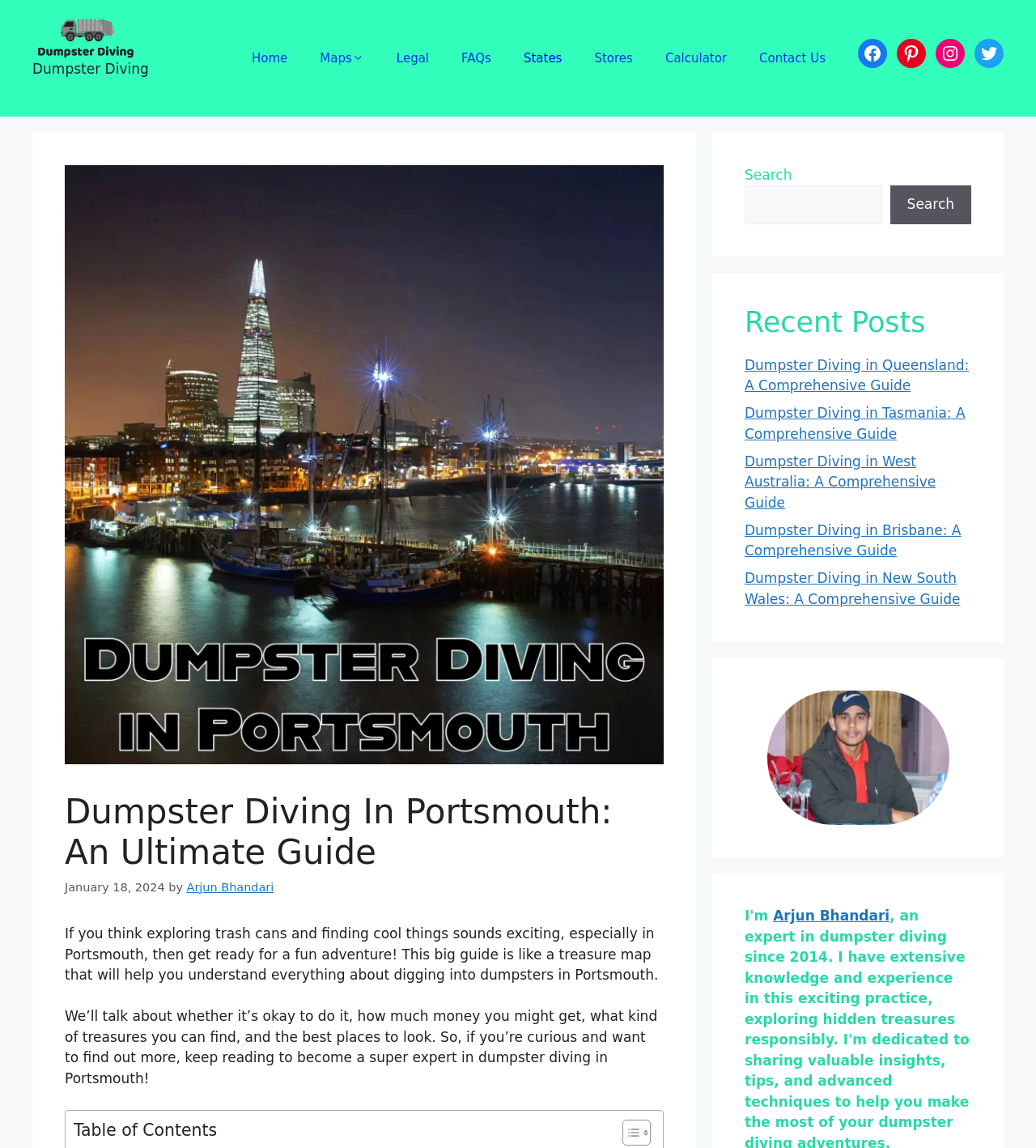Find the bounding box coordinates of the element to click in order to complete the given instruction: "Search for something."

[0.719, 0.162, 0.851, 0.195]